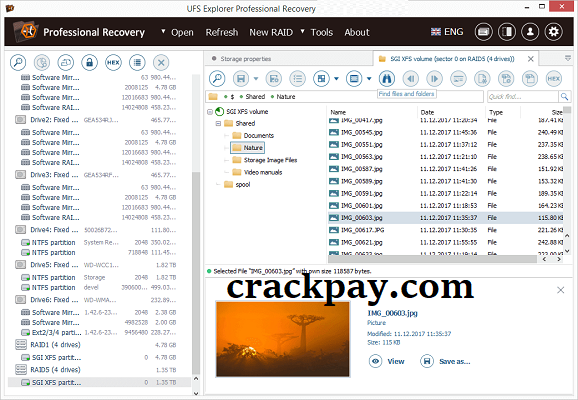Elaborate on the contents of the image in great detail.

The image depicts the user interface of the UFS Explorer Professional Recovery software, a powerful data recovery tool designed to assist users in recovering lost or deleted files. The interface prominently displays the navigation panel on the left, which lists available drives and storage components, allowing users to browse their data sources efficiently. The right side showcases the contents of a selected SGA XFS volume, providing details about files such as their names, sizes, and modification dates. 

Highlighted in the preview section below, a specific JPG file named "IMG_00603.jpg" is selected, indicating that it is 113,877 bytes in size and was last modified on December 11, 2017, at 11:56 AM. The software also includes a watermark for "crackpay.com," possibly suggesting unreleased or cracked versions for users looking for access. Overall, this interface exemplifies a robust solution for tackling various data recovery needs, including the ability to analyze and recover from complex storage configurations like RAID systems.